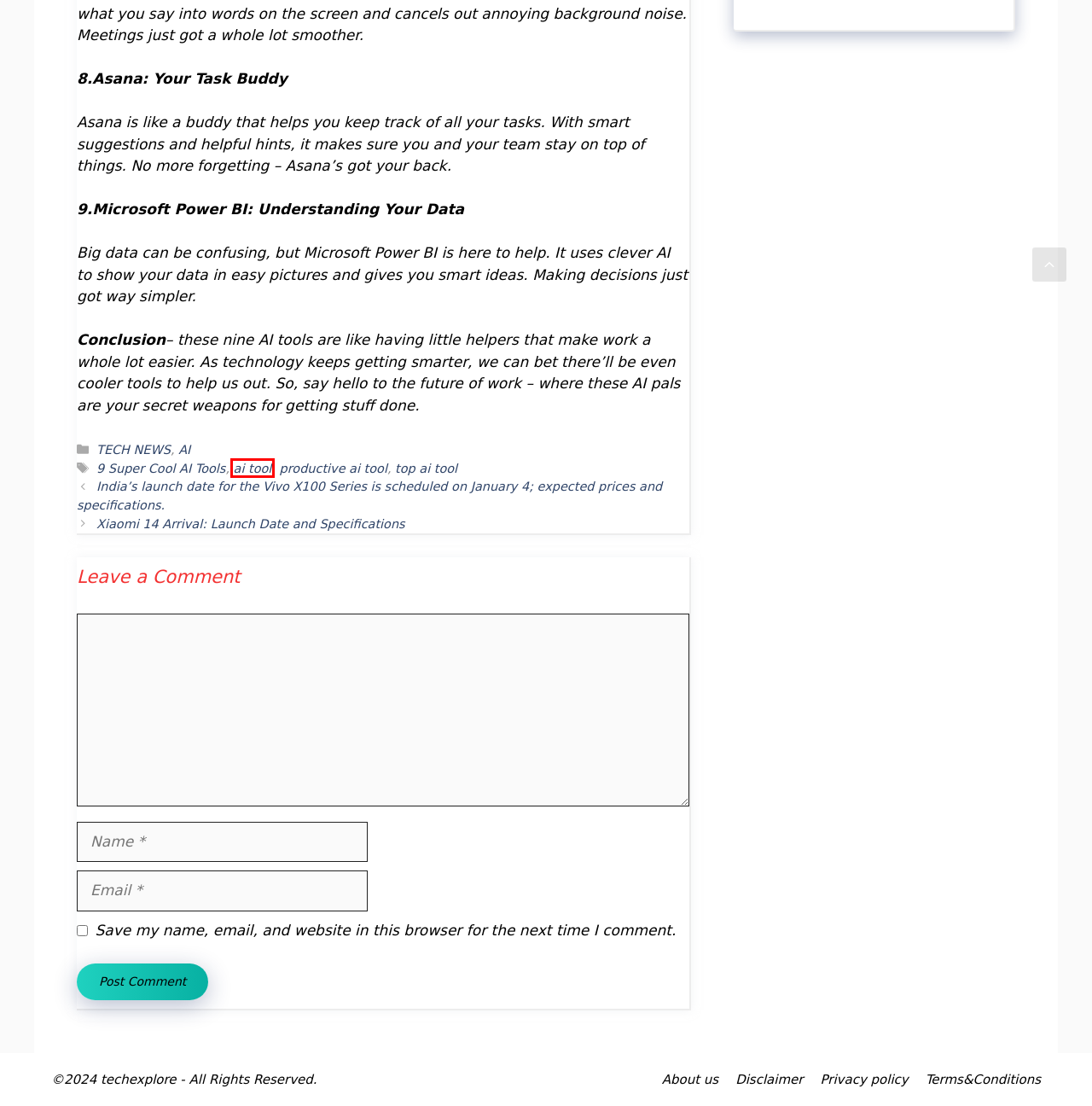Please examine the screenshot provided, which contains a red bounding box around a UI element. Select the webpage description that most accurately describes the new page displayed after clicking the highlighted element. Here are the candidates:
A. ai tool - techexplore
B. productive ai tool - techexplore
C. 9 Super Cool AI Tools - techexplore
D. Terms&Conditions
E. India's launch date for the Vivo X100 launched on jan 24th
F. Xiaomi 14 Arrival: Launch Date and Specifications
G. Privacy policy
H. Disclaimer

A